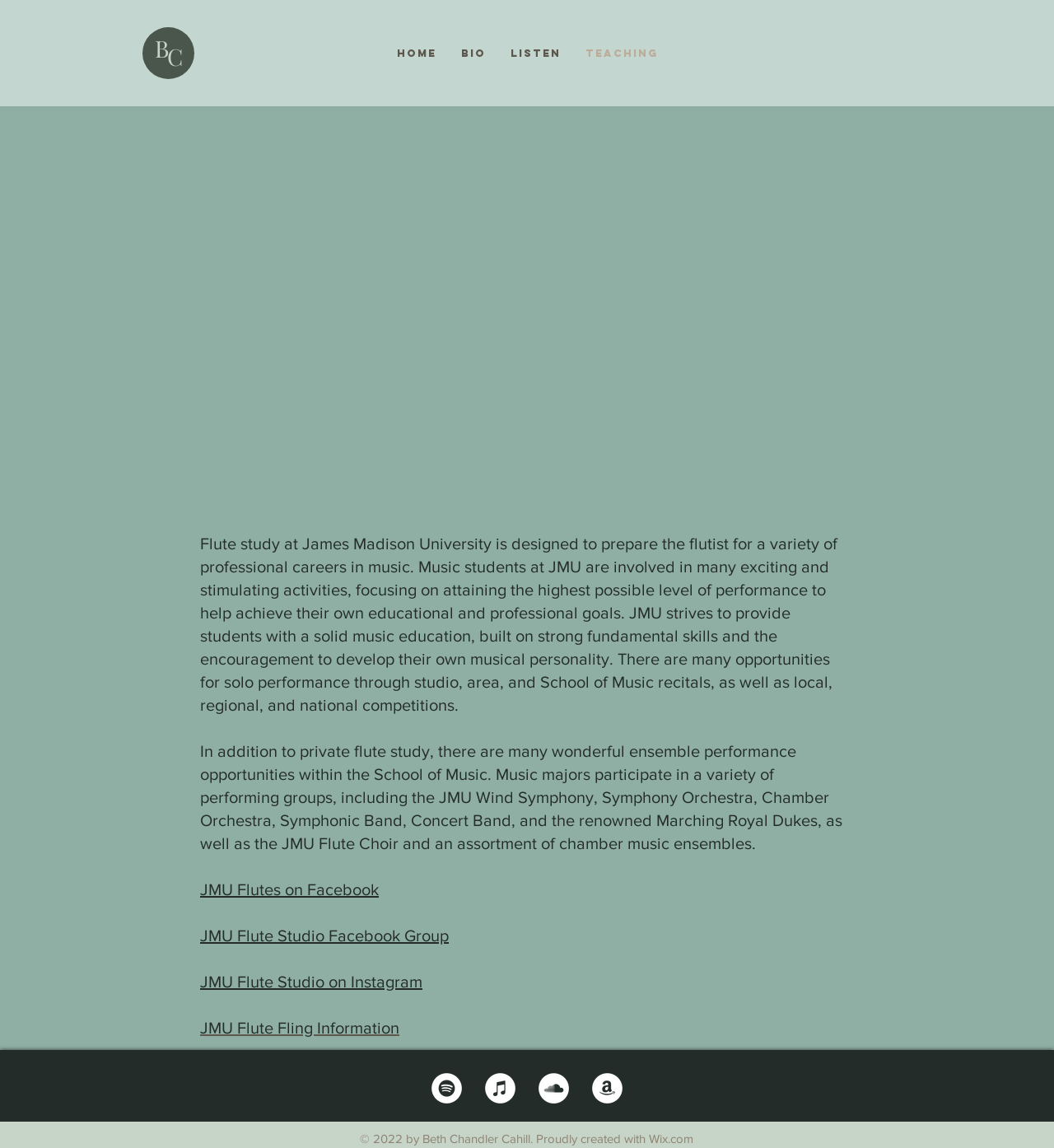Analyze the image and deliver a detailed answer to the question: How many links are in the navigation menu?

The navigation menu is located at the top of the webpage and contains four links: 'Home', 'Bio', 'Listen', and 'Teaching'.